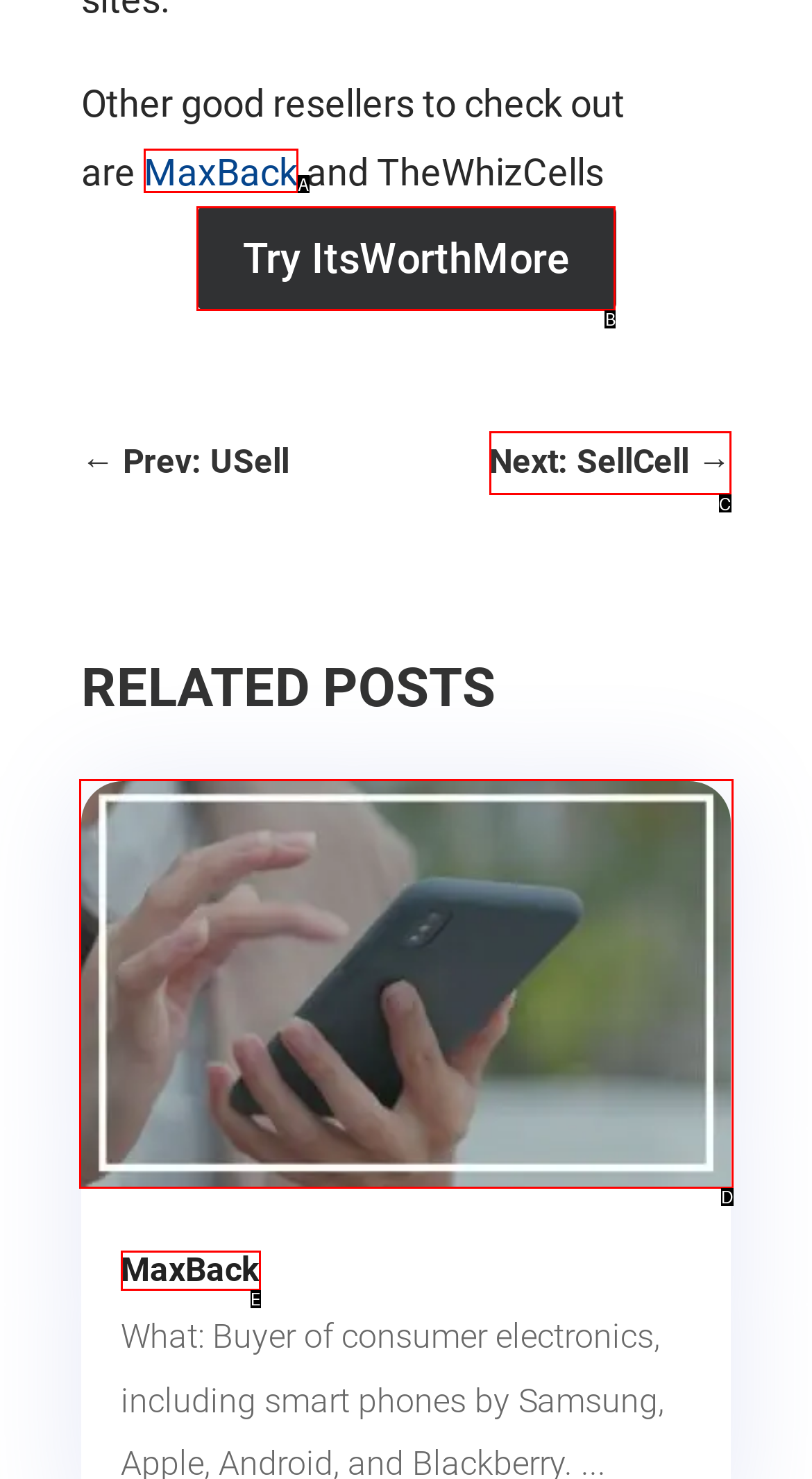Determine which option fits the following description: MaxBack
Answer with the corresponding option's letter directly.

E